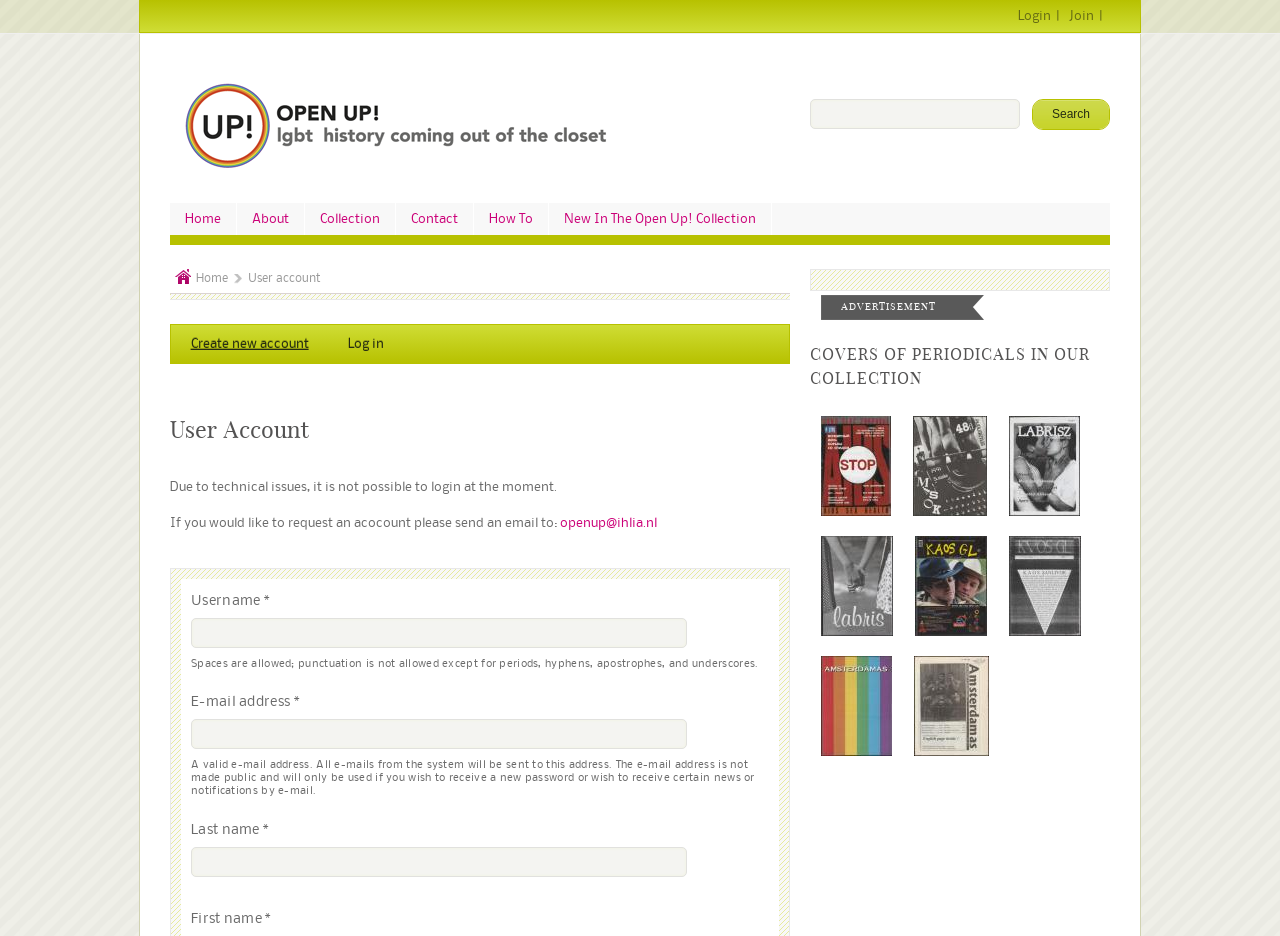Illustrate the webpage thoroughly, mentioning all important details.

This webpage is about creating a user account on the Open Up! LGBT history website. At the top, there is a navigation menu with links to "Home", "About", "Collection", "Contact", "How To", and "New In The Open Up! Collection". Below this menu, there is a heading "PRIMARY TABS" with links to "Create new account" and "Log in". 

On the left side of the page, there is a section with a heading "User Account" and a notification about technical issues with logging in. Below this, there is a form to create a new account, which includes fields for username, email address, last name, and first name, all of which are required. 

On the right side of the page, there is a section with a heading "ADVERTISEMENT" and another section with a heading "COVERS OF PERIODICALS IN OUR COLLECTION", which displays several images of magazine covers with links to their respective issues. 

At the top right corner, there are links to "Login" and "Join", separated by a vertical bar. Above these links, there is a link to "Skip to main content".